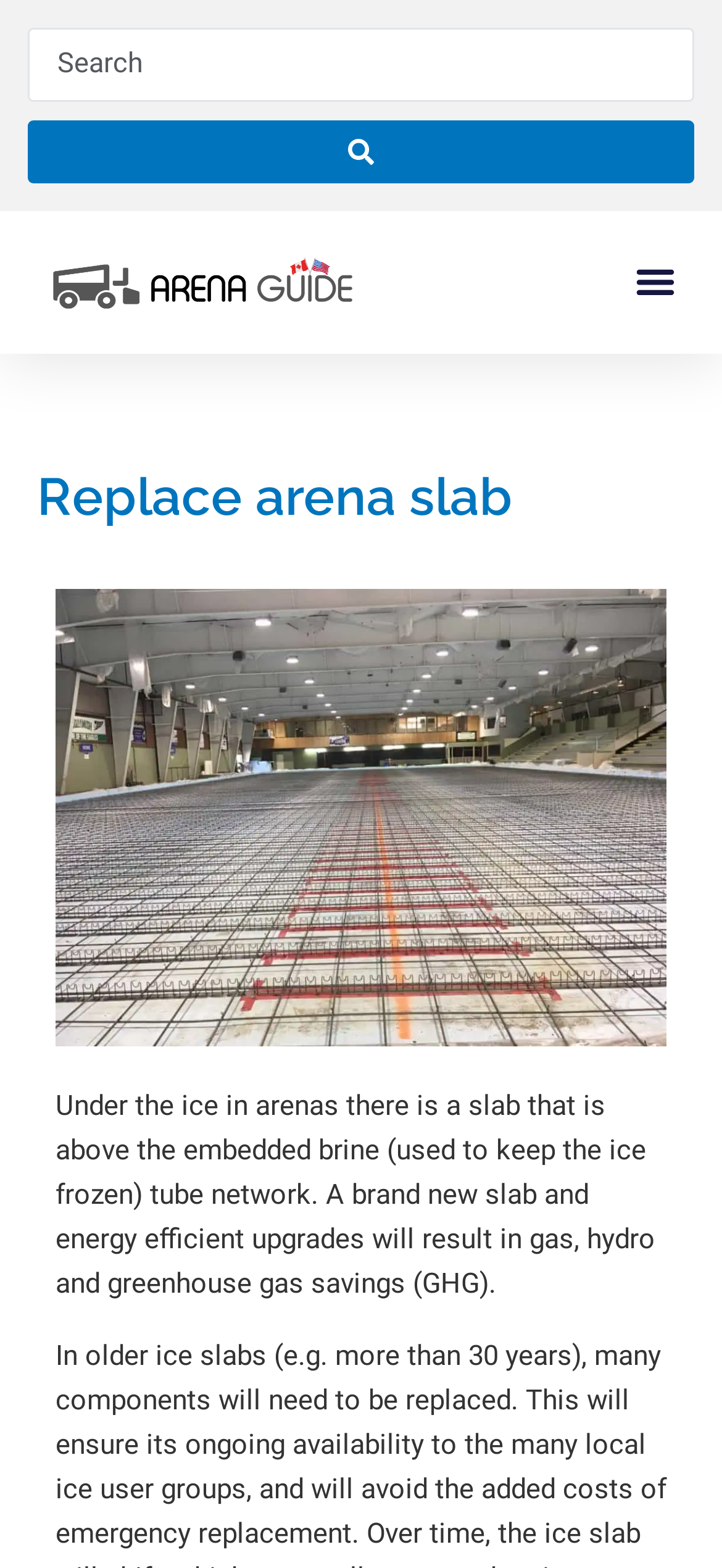What type of content is presented on this webpage?
Please give a well-detailed answer to the question.

The webpage appears to be providing information about replacing arena slabs, including the purpose of the slab and the benefits of upgrading it, indicating that the content is informational in nature.